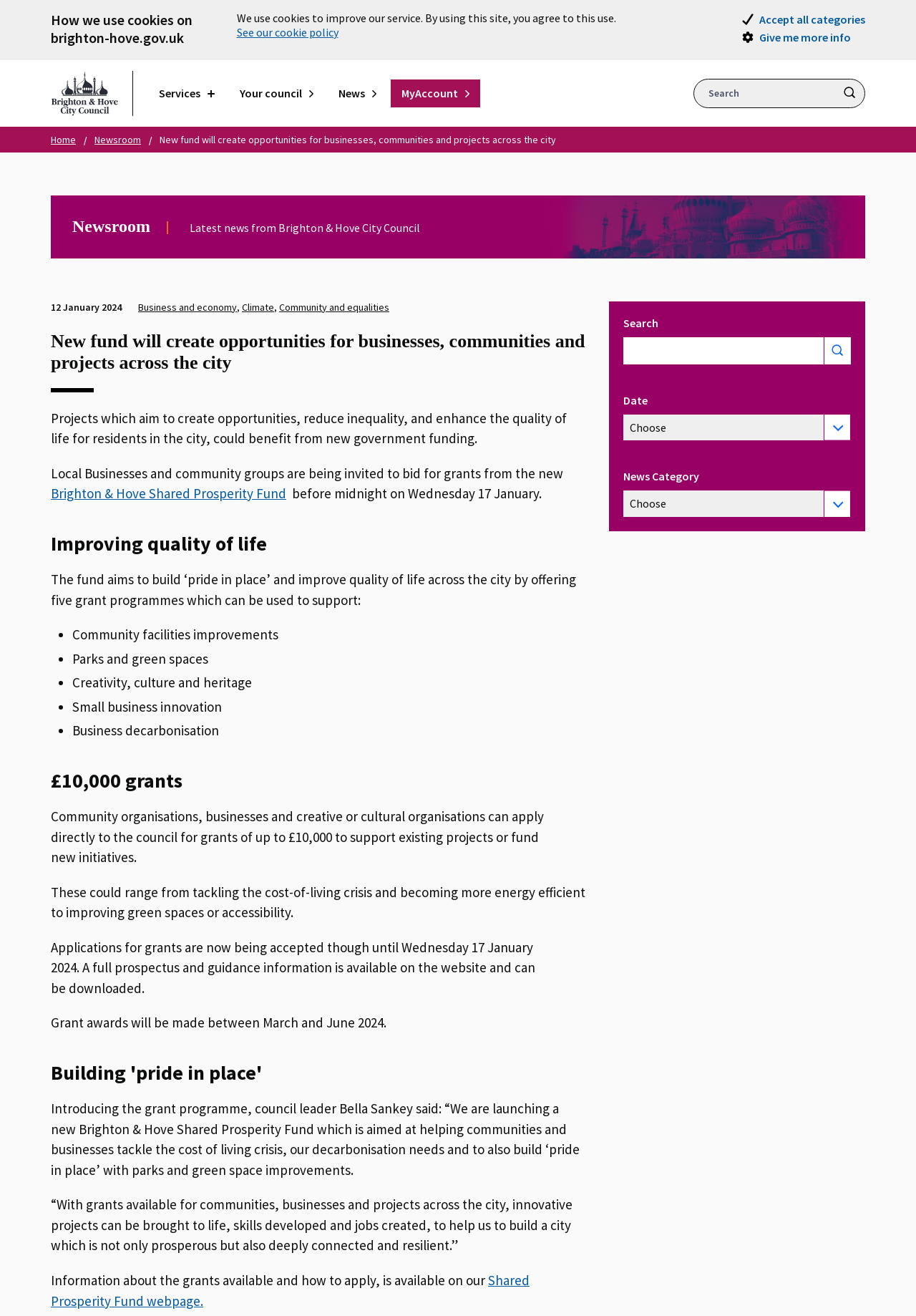Identify the bounding box coordinates of the area you need to click to perform the following instruction: "Search for something".

[0.757, 0.06, 0.945, 0.082]